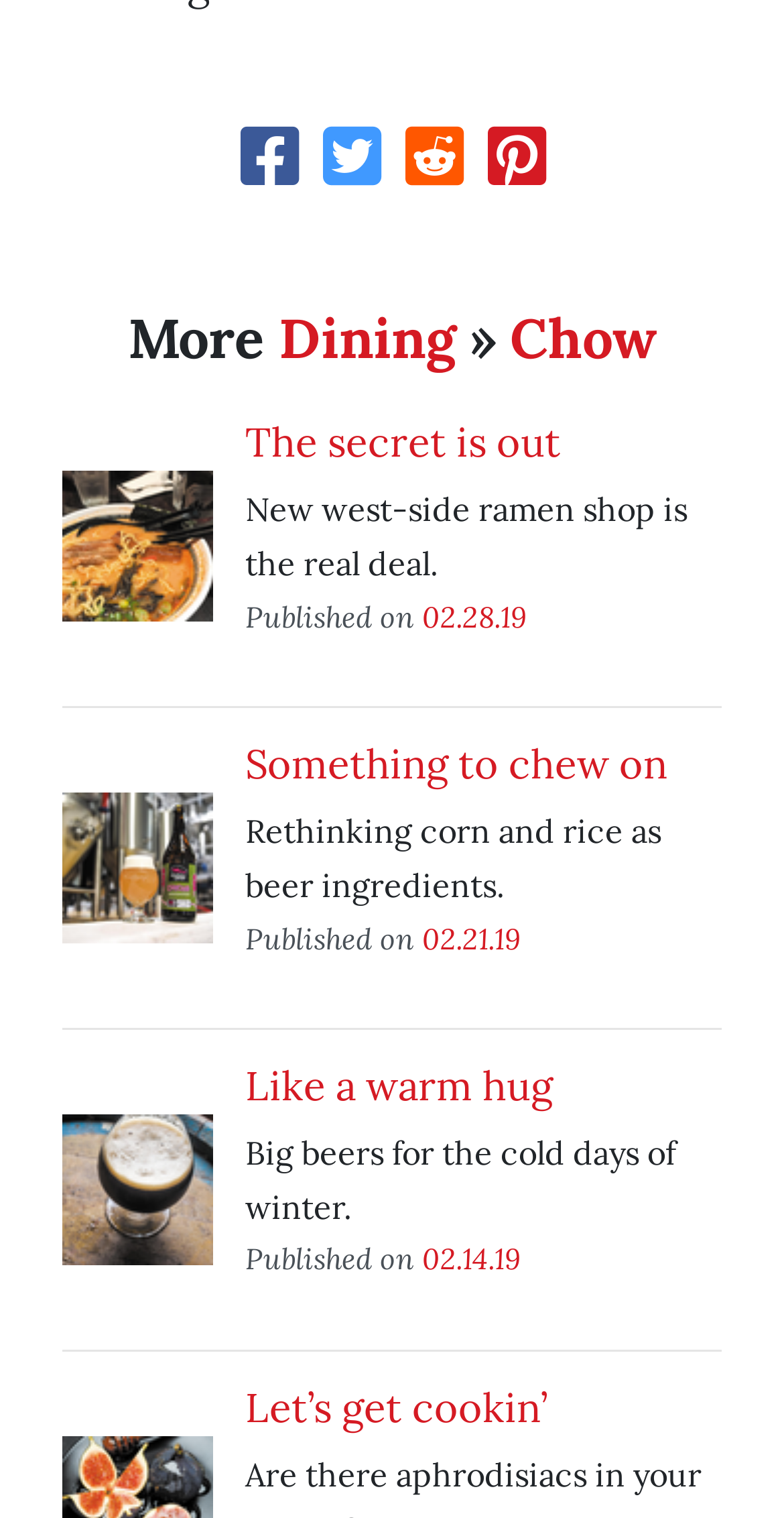Could you determine the bounding box coordinates of the clickable element to complete the instruction: "Click on the 'Dining' link"? Provide the coordinates as four float numbers between 0 and 1, i.e., [left, top, right, bottom].

[0.355, 0.2, 0.581, 0.245]